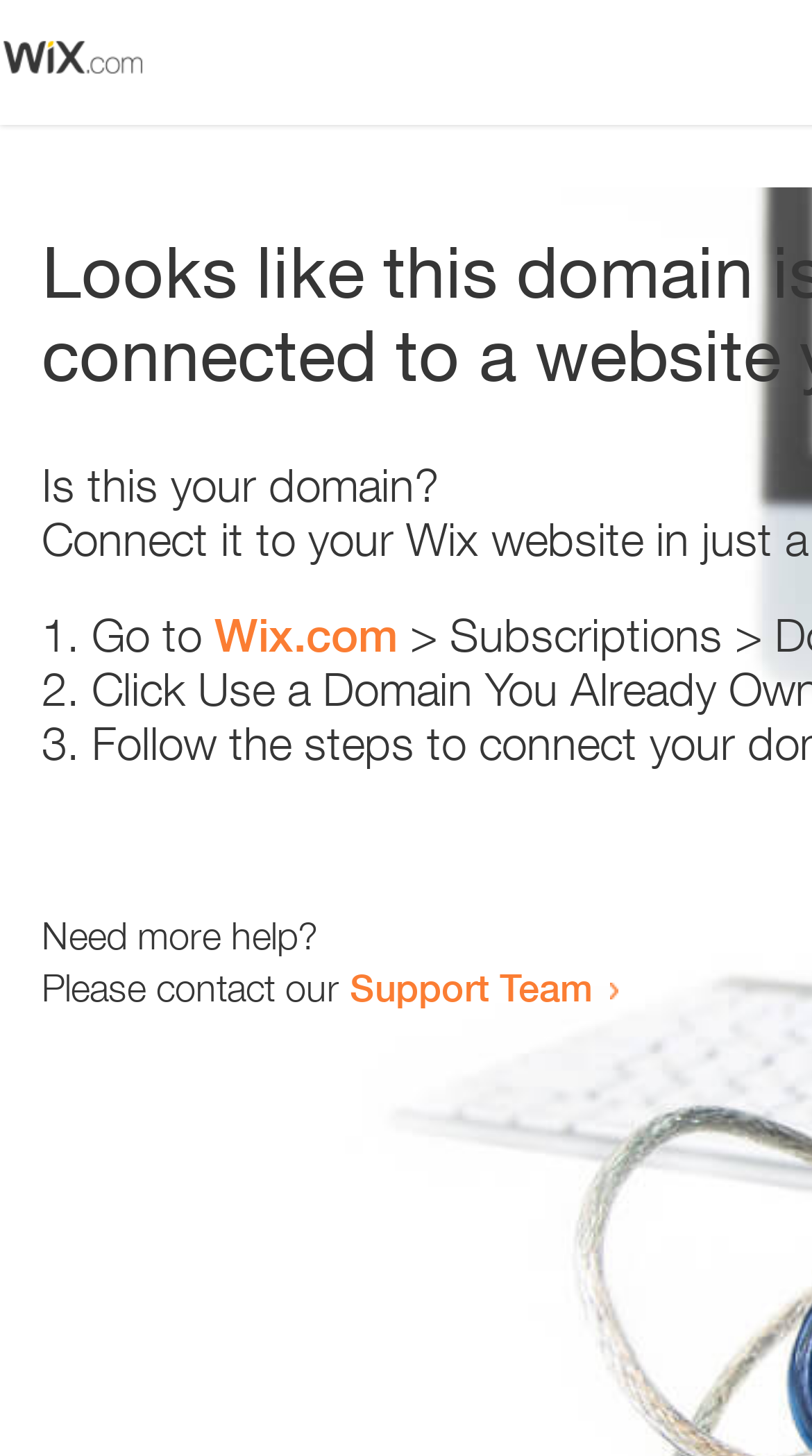Who can the user contact for more help?
Look at the screenshot and respond with one word or a short phrase.

Support Team